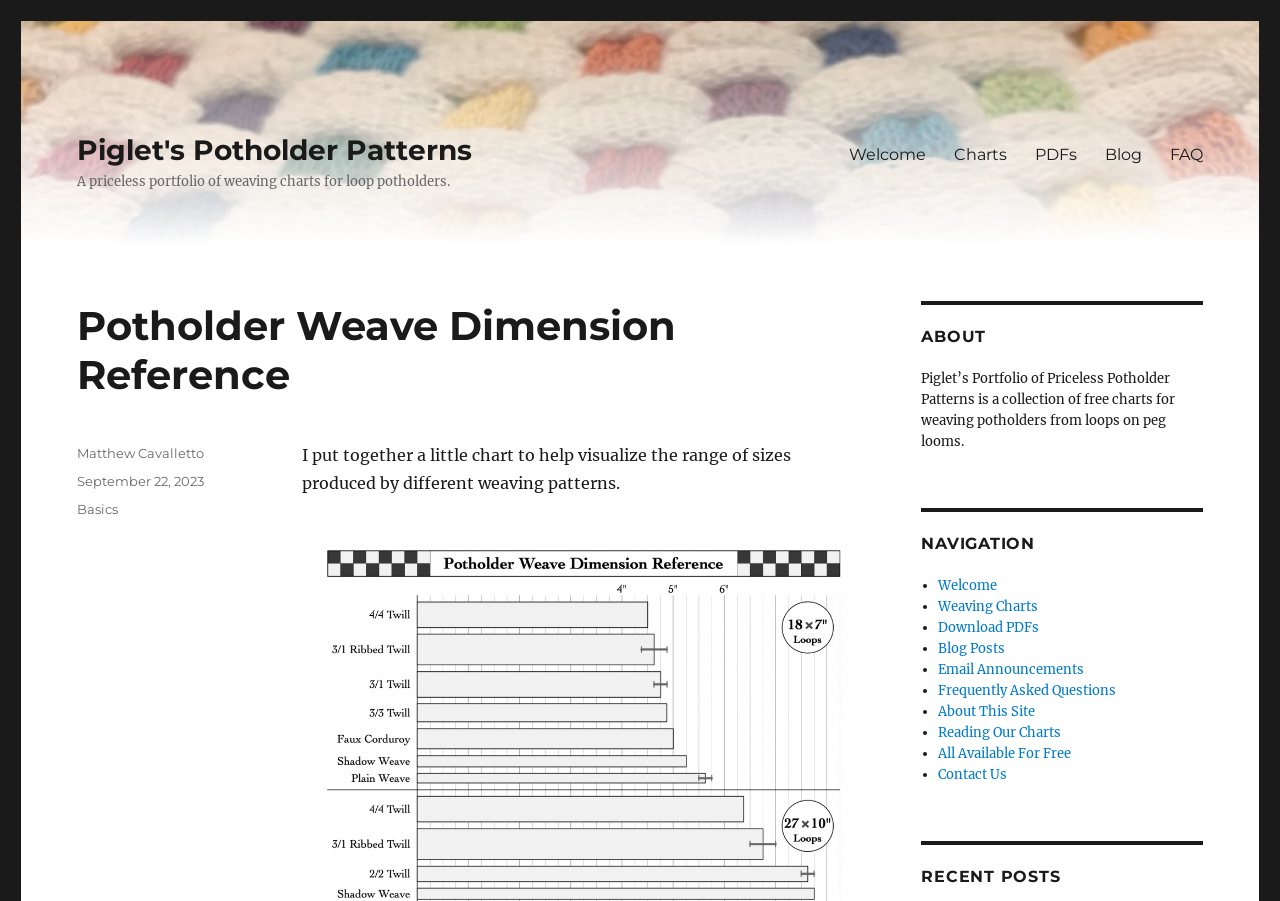What is the primary heading on this webpage?

Potholder Weave Dimension Reference